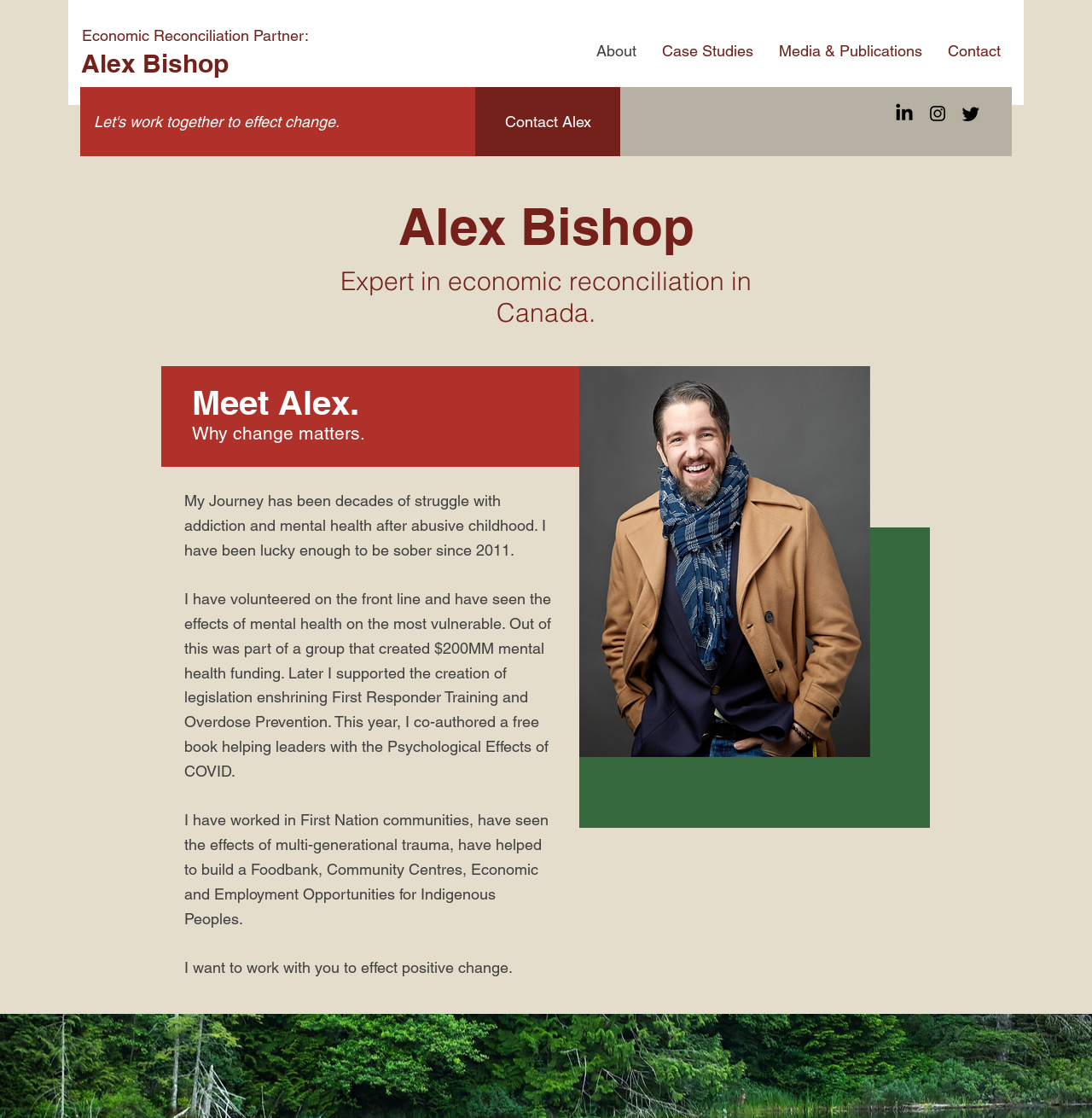Please identify the bounding box coordinates of the element I need to click to follow this instruction: "Read more about Alex's journey".

[0.169, 0.44, 0.5, 0.5]